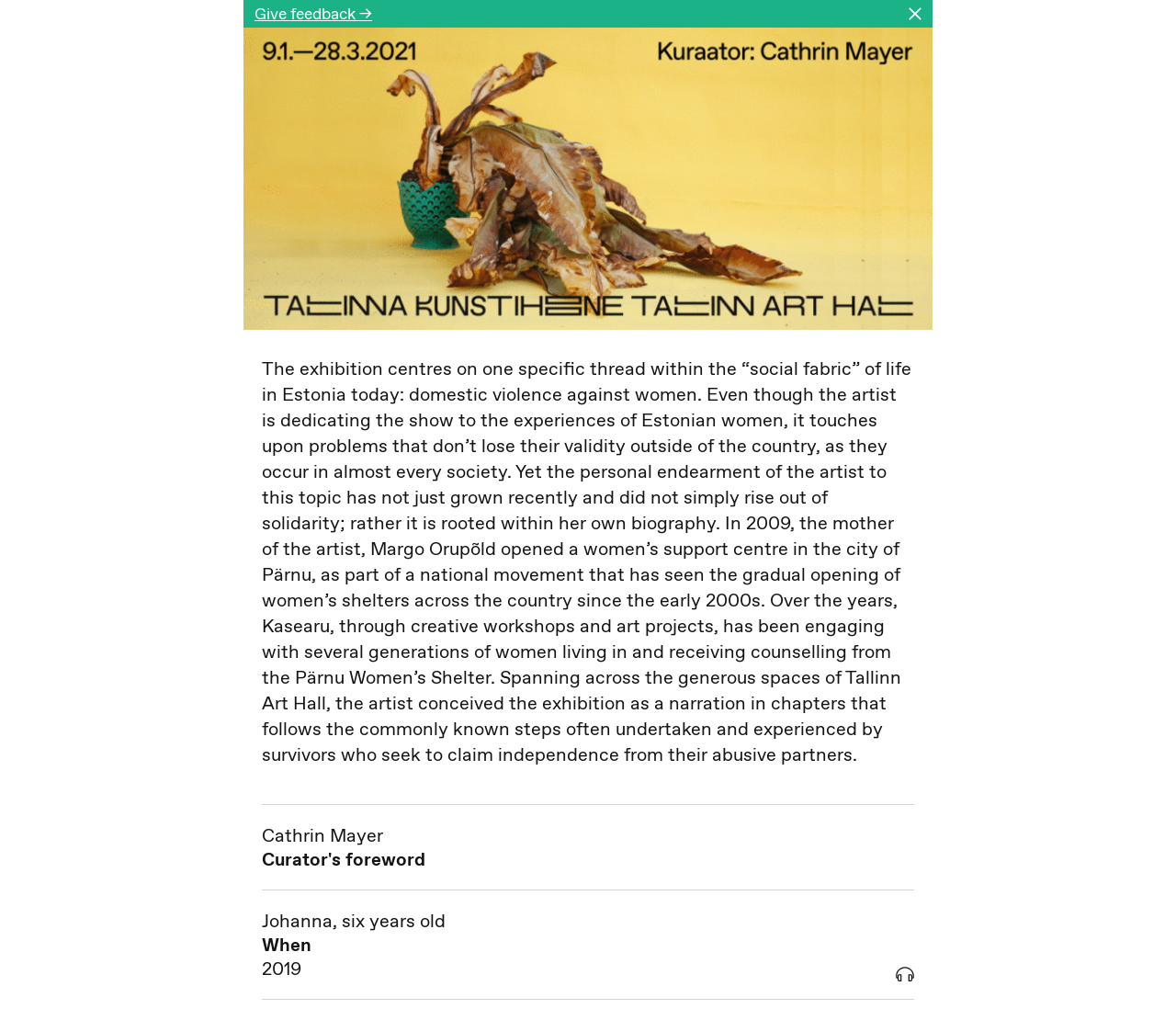Please locate and generate the primary heading on this webpage.

Flo Kasearu. Cut out of life